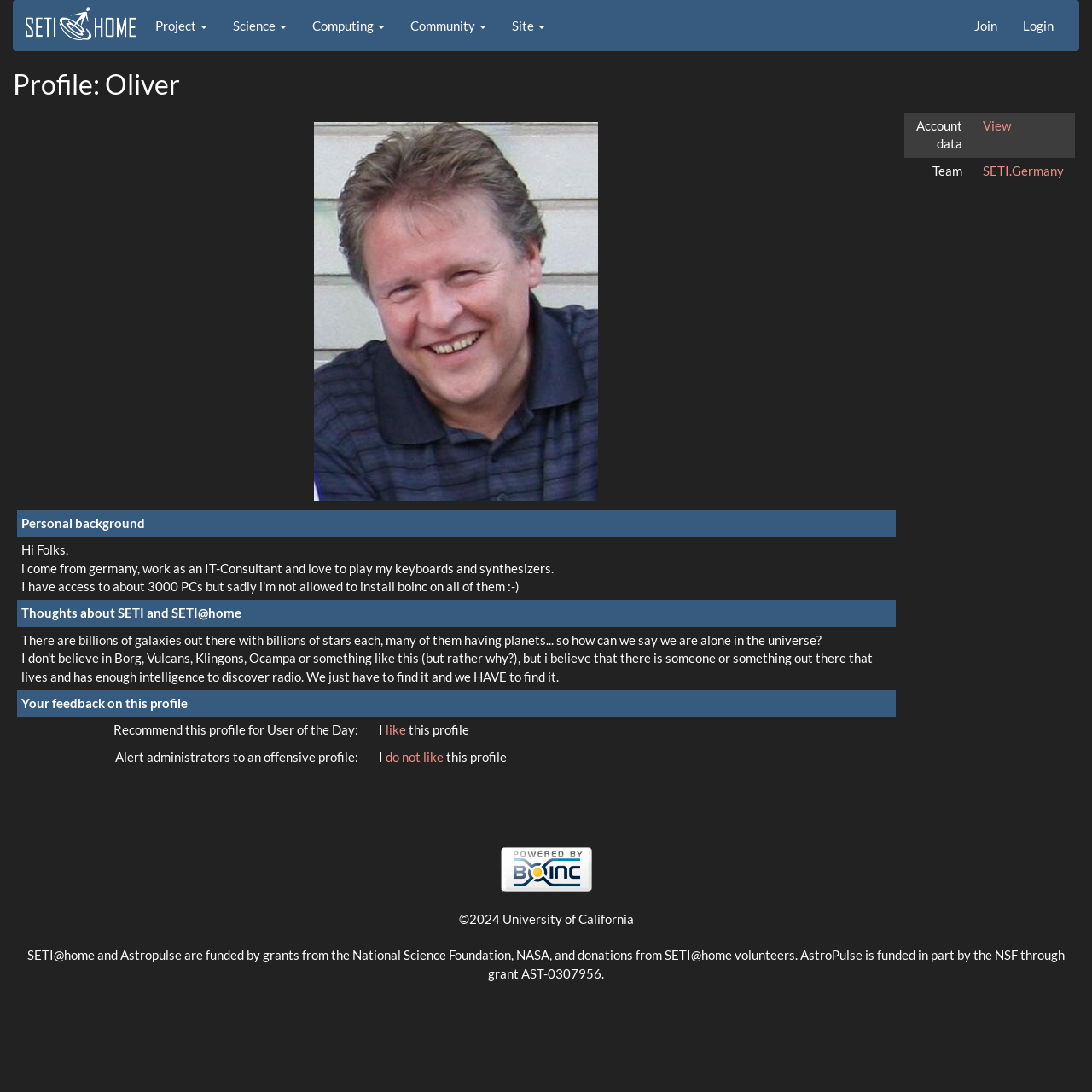Look at the image and write a detailed answer to the question: 
What is the occupation of Oliver?

The occupation of Oliver is obtained from the text in the gridcell element which describes his personal background, stating that he 'work as an IT-Consultant'.